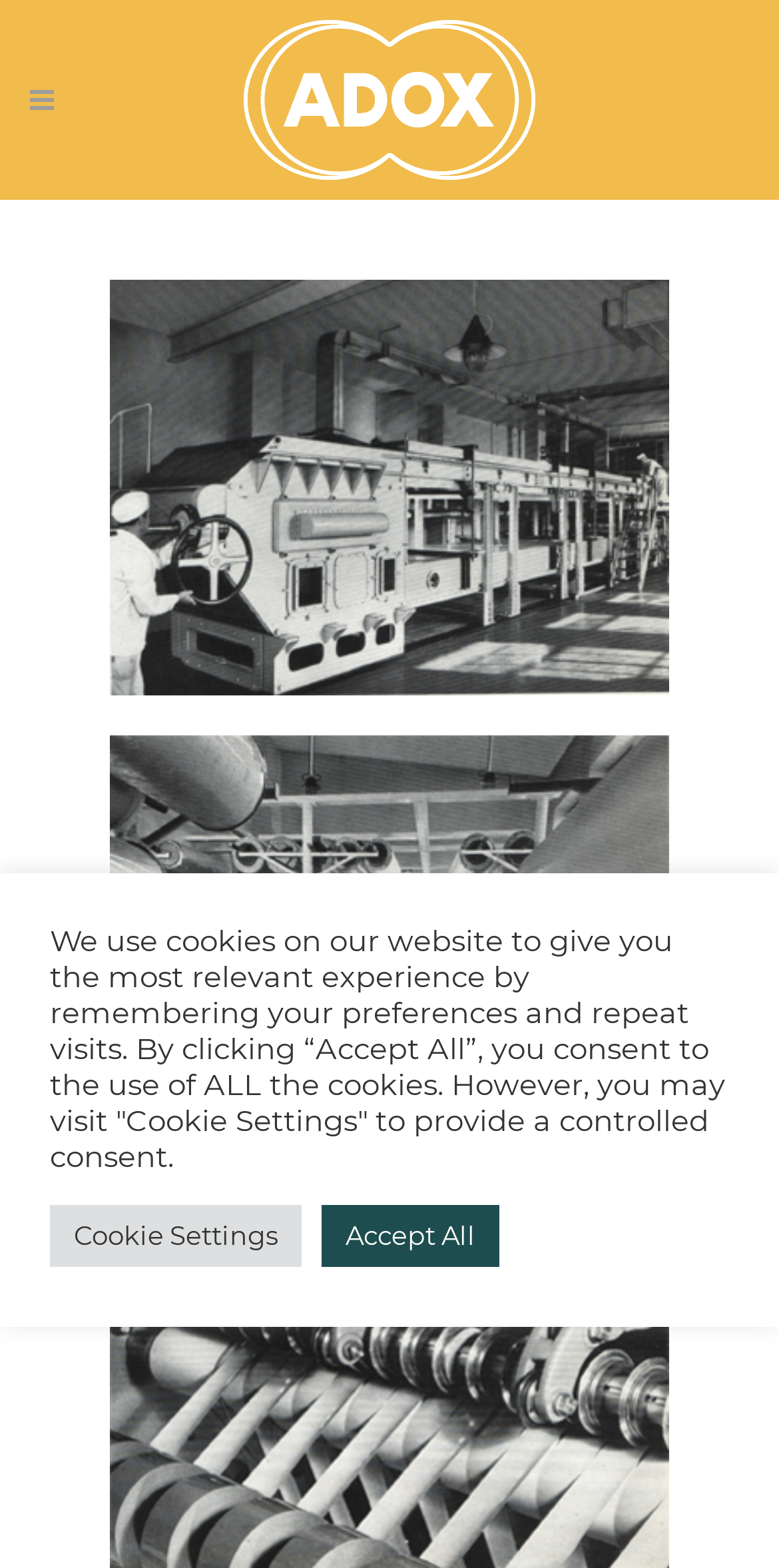Please find the bounding box coordinates (top-left x, top-left y, bottom-right x, bottom-right y) in the screenshot for the UI element described as follows: Cookie Settings

[0.064, 0.768, 0.387, 0.808]